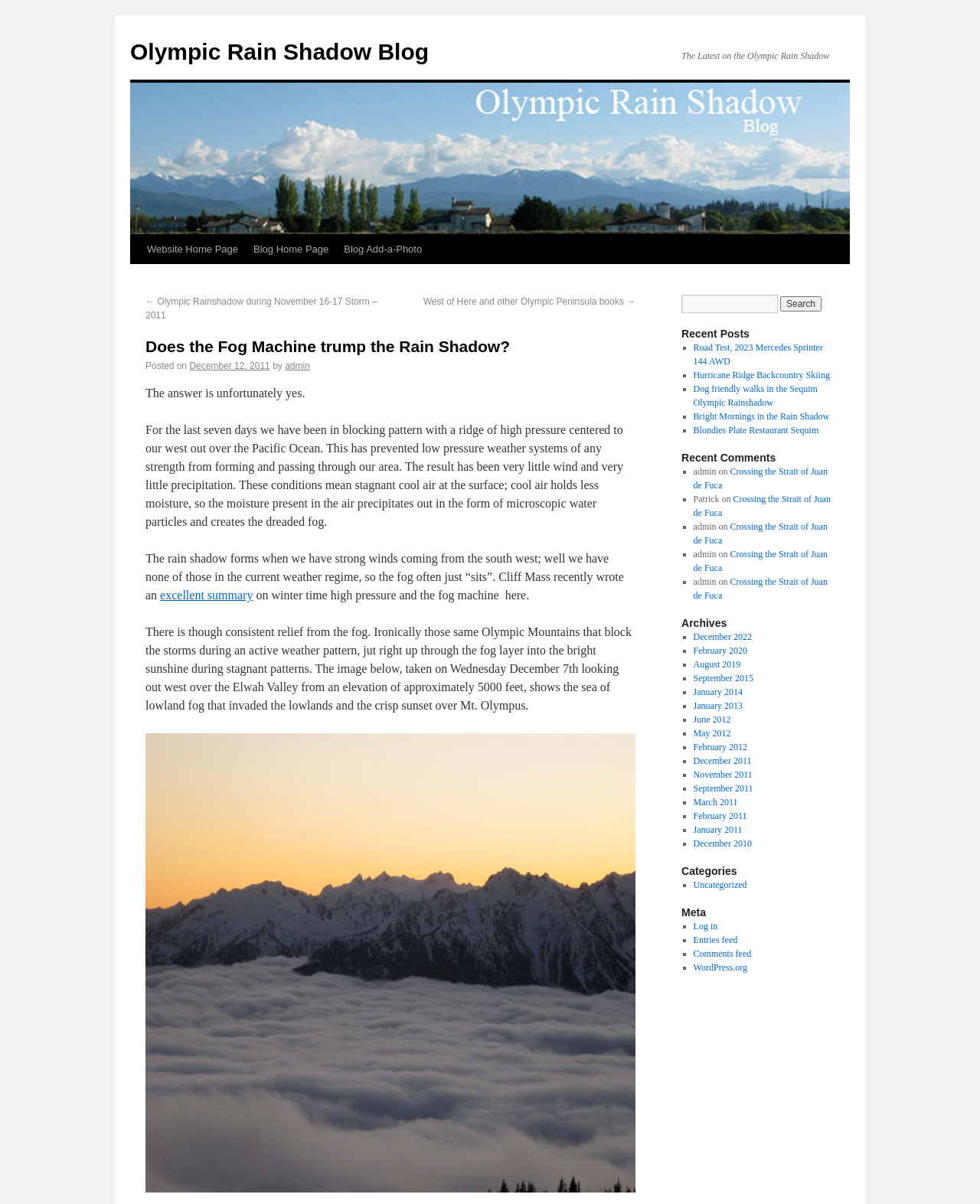Give a one-word or short-phrase answer to the following question: 
What is the effect of the Olympic Mountains on the fog?

they block it